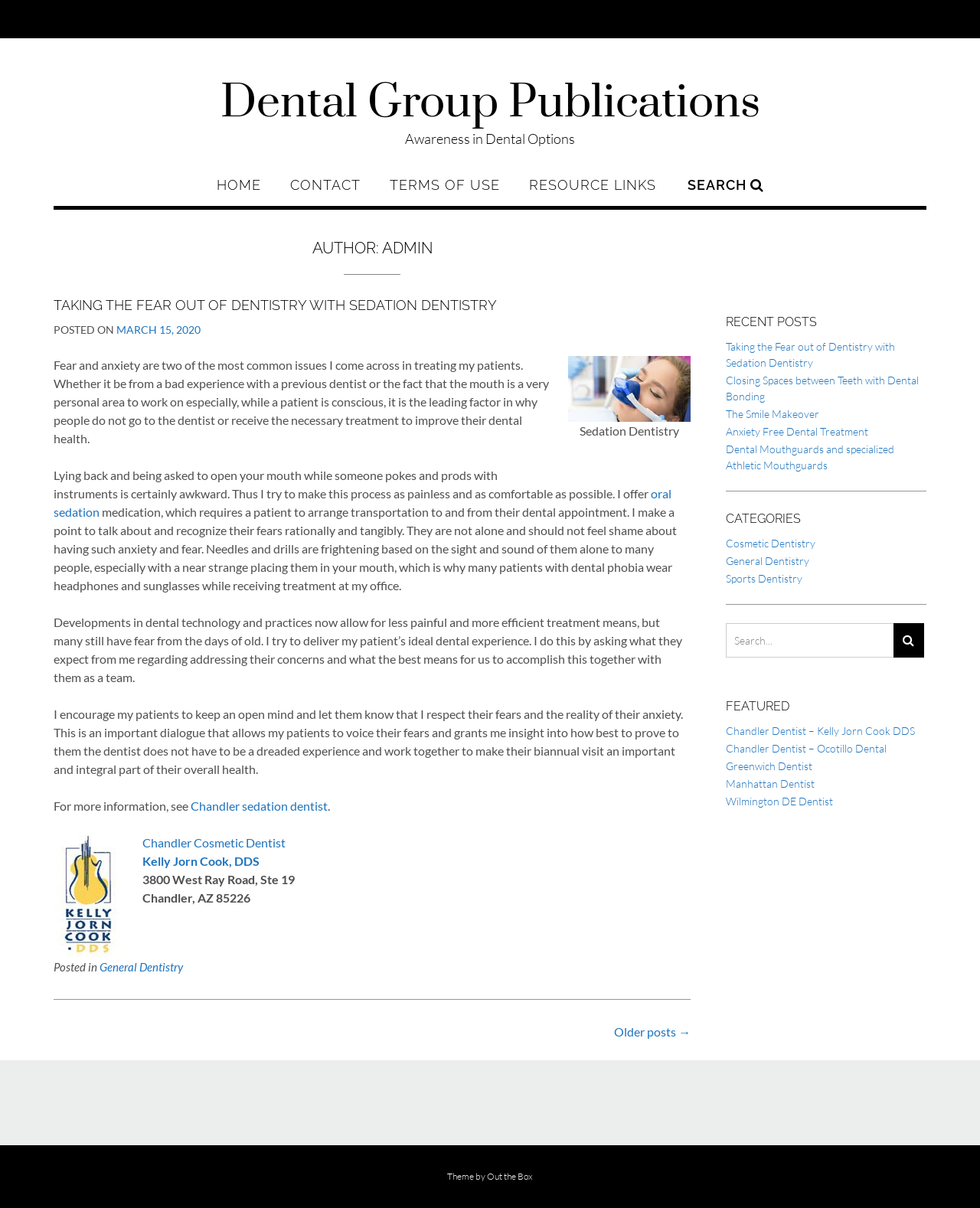Using the information in the image, give a comprehensive answer to the question: 
What type of dental treatment is mentioned in the article?

The article mentions 'oral sedation medication, which requires a patient to arrange transportation to and from their dental appointment'. This suggests that oral sedation is a type of dental treatment being discussed in the article.